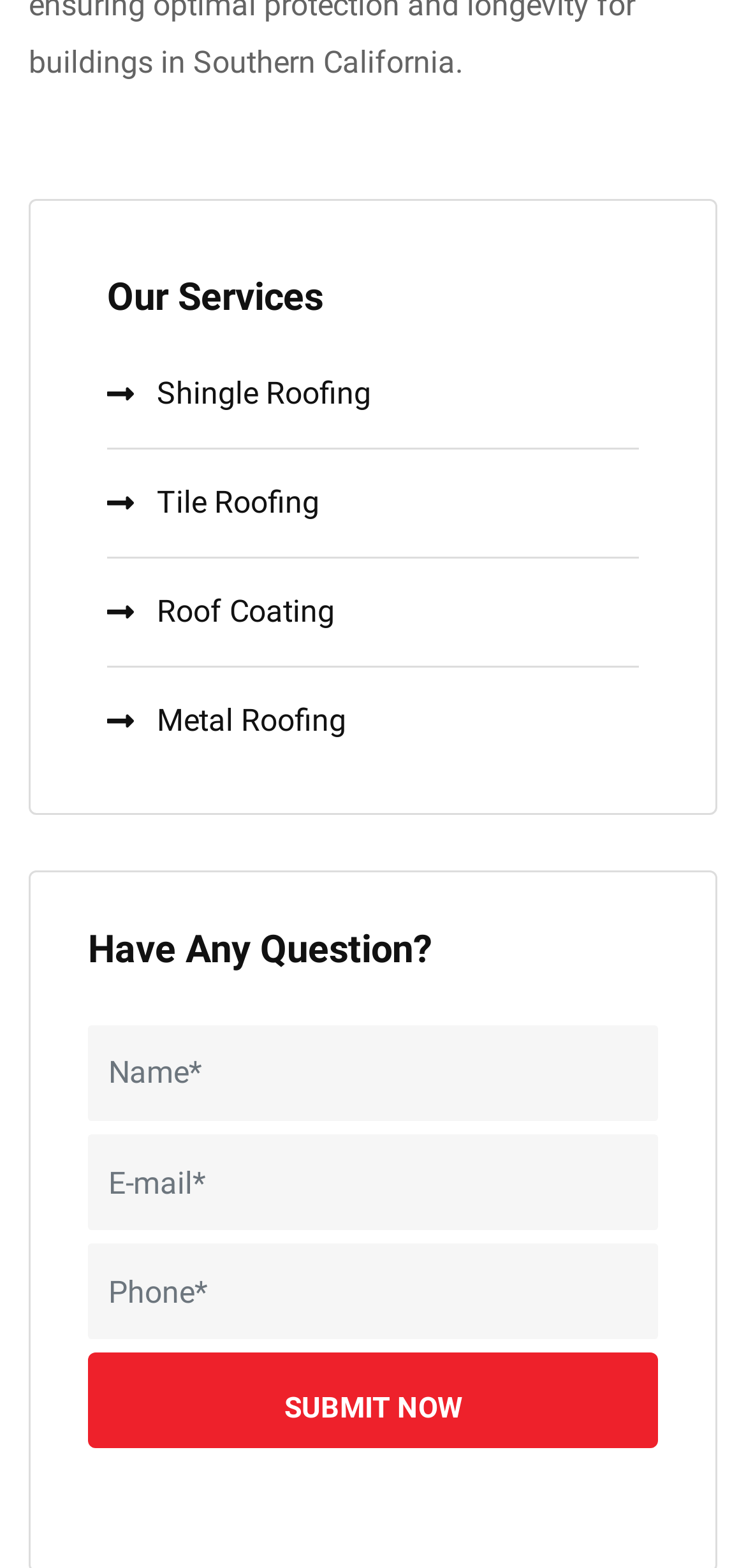Can you give a detailed response to the following question using the information from the image? What is the vertical position of the 'Have Any Question?' heading relative to the 'Our Services' heading?

Based on the y1 and y2 coordinates of the bounding boxes, the 'Have Any Question?' heading has a higher y1 value than the 'Our Services' heading, indicating that it is positioned below the 'Our Services' heading on the webpage.